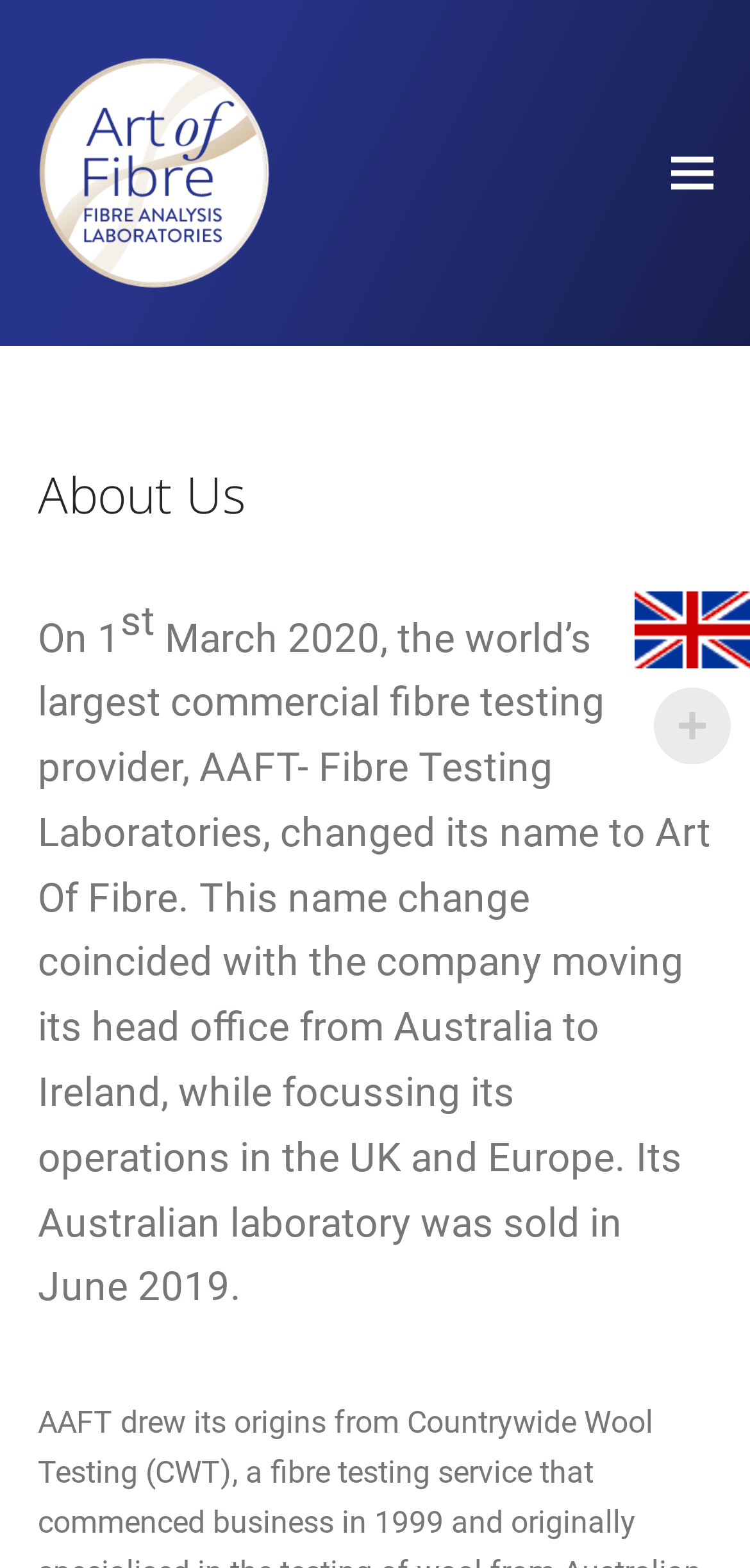Please use the details from the image to answer the following question comprehensively:
When was the company's Australian laboratory sold?

The text on the page states that the company's Australian laboratory was sold in June 2019, so the answer is June 2019.